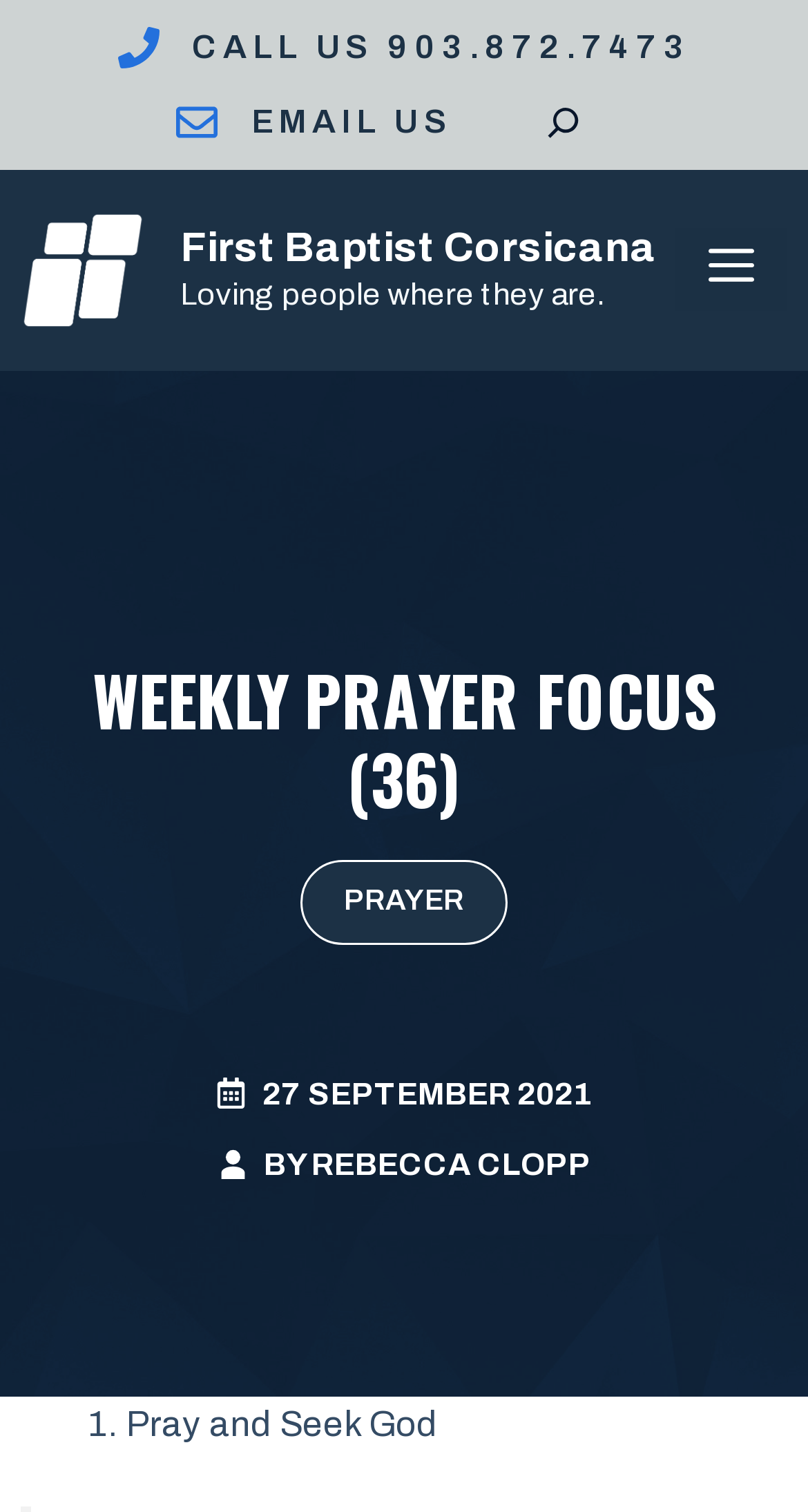Please determine the main heading text of this webpage.

WEEKLY PRAYER FOCUS (36)